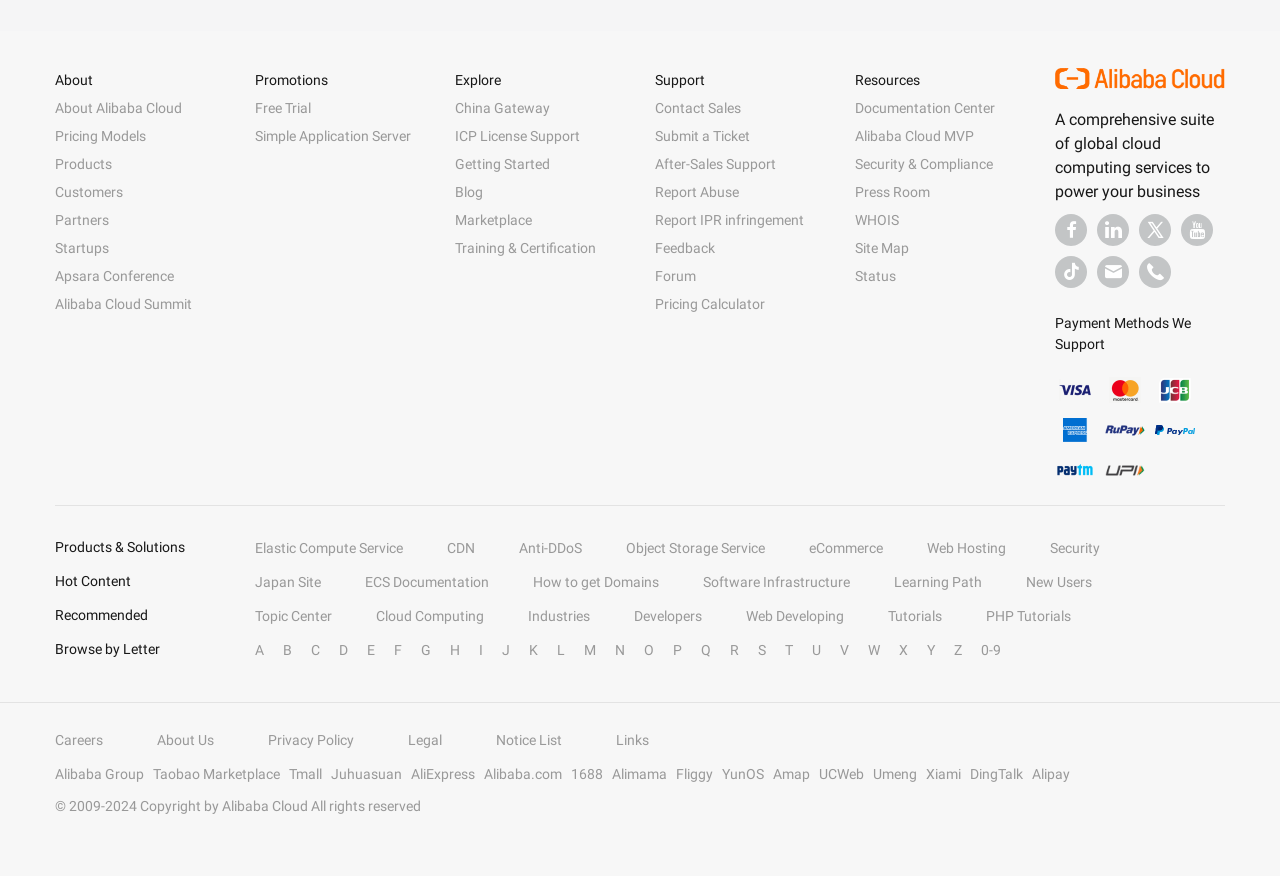Please identify the bounding box coordinates of the region to click in order to complete the given instruction: "Click on About Alibaba Cloud". The coordinates should be four float numbers between 0 and 1, i.e., [left, top, right, bottom].

[0.043, 0.114, 0.142, 0.132]